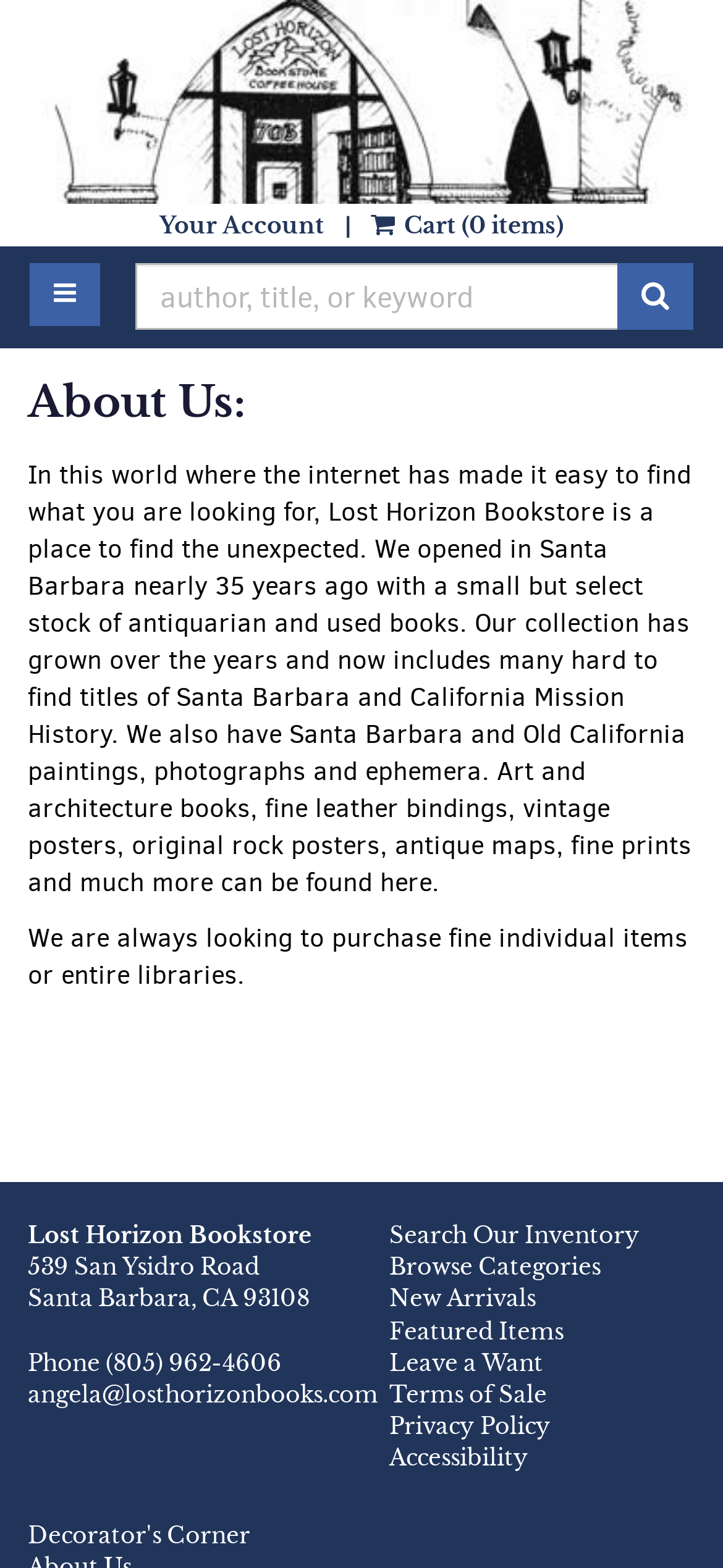Please determine the bounding box coordinates of the area that needs to be clicked to complete this task: 'Search our inventory'. The coordinates must be four float numbers between 0 and 1, formatted as [left, top, right, bottom].

[0.538, 0.779, 0.885, 0.797]